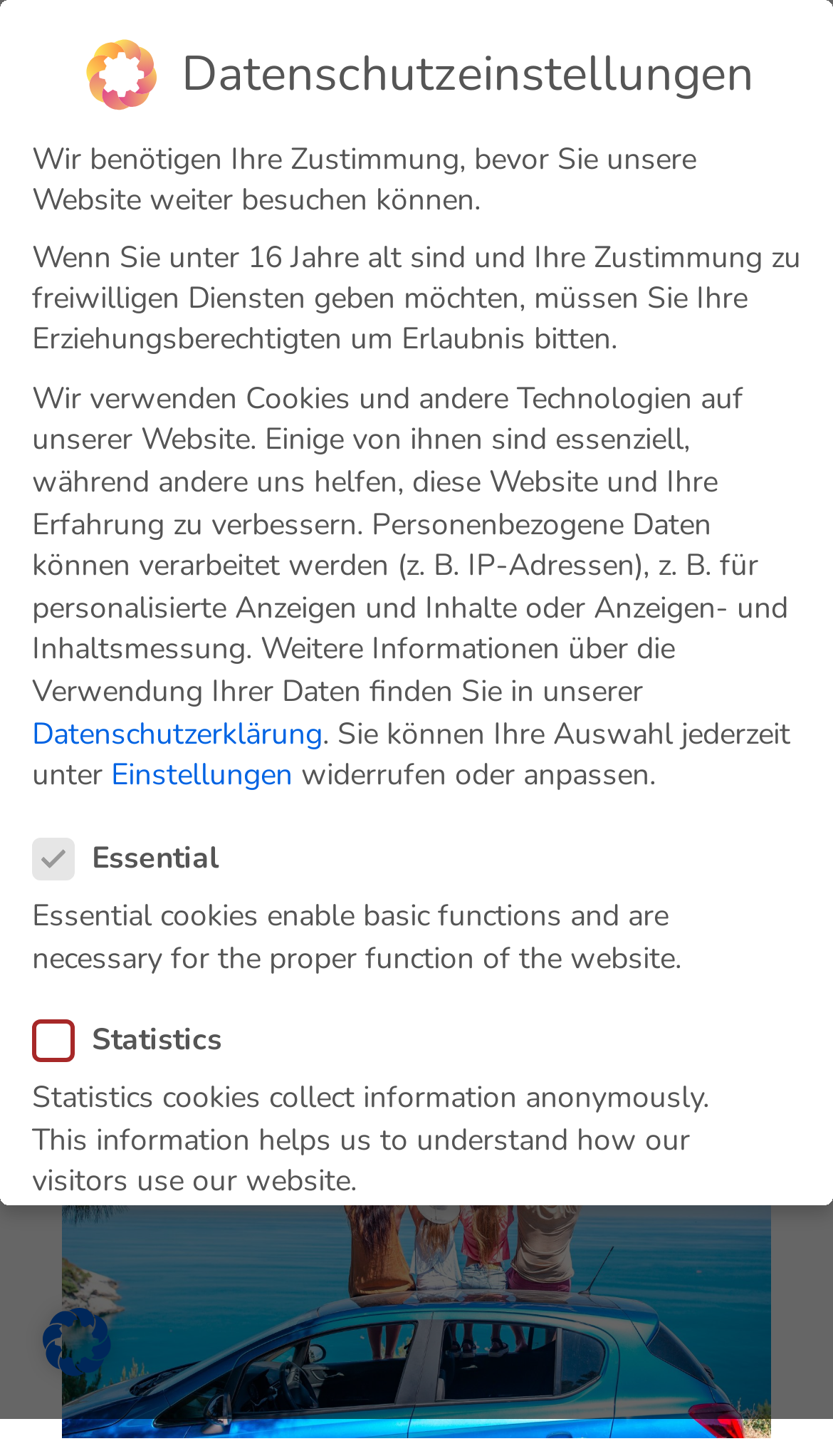Craft a detailed narrative of the webpage's structure and content.

The webpage is about MikroVeda, a brand that offers microbiotic mouth spray M33+ for travel. At the top left corner, there is a heading "MikroVeda" with a link and an image of the brand's logo. Next to it, there is a search bar with a label "Search for:".

Below the search bar, there is a menu with links to "Home", "Application area", and other sections. The "Application area" link is followed by a header "Microbiome Balance on the go" and an image related to microbiome balance during travel.

On the right side of the menu, there is a section about data protection settings. It starts with a heading "Datenschutzeinstellungen" and a message asking for the user's consent to continue using the website. There are several paragraphs of text explaining how the website uses cookies and other technologies to collect personal data, and how users can control their data.

Below the explanatory text, there are three sections with checkboxes: "Essential", "Statistics", and "External Media". Each section has a brief description of what kind of data is collected and how it is used. The "Essential" section is enabled by default, while the other two are not.

At the bottom of the page, there is a link "Open Cookie Preferences" with an image next to it.